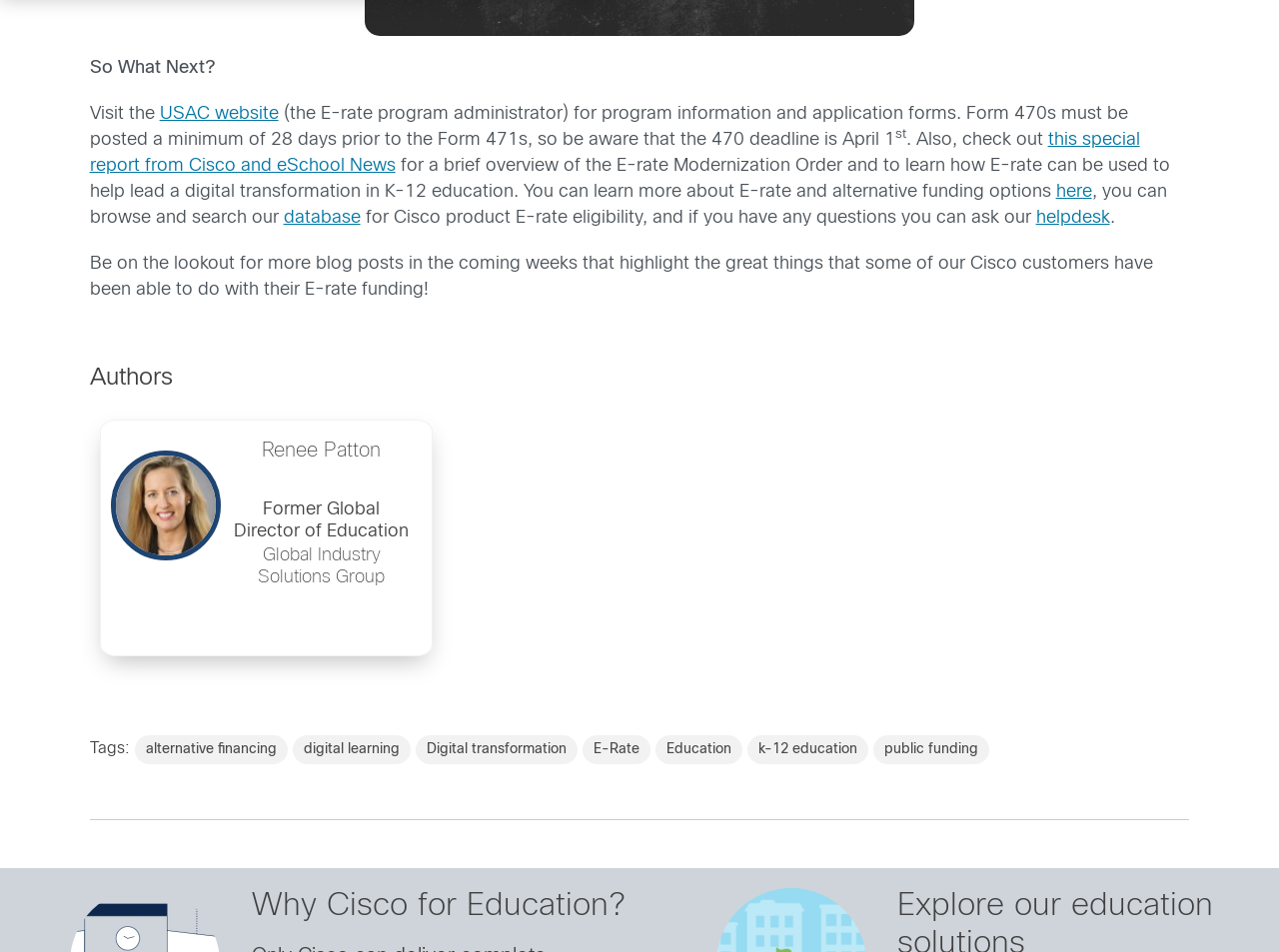Look at the image and give a detailed response to the following question: What is the name of the program administrator mentioned in the text?

The text states 'Visit the USAC website (the E-rate program administrator) for program information and application forms', which indicates that USAC is the program administrator.